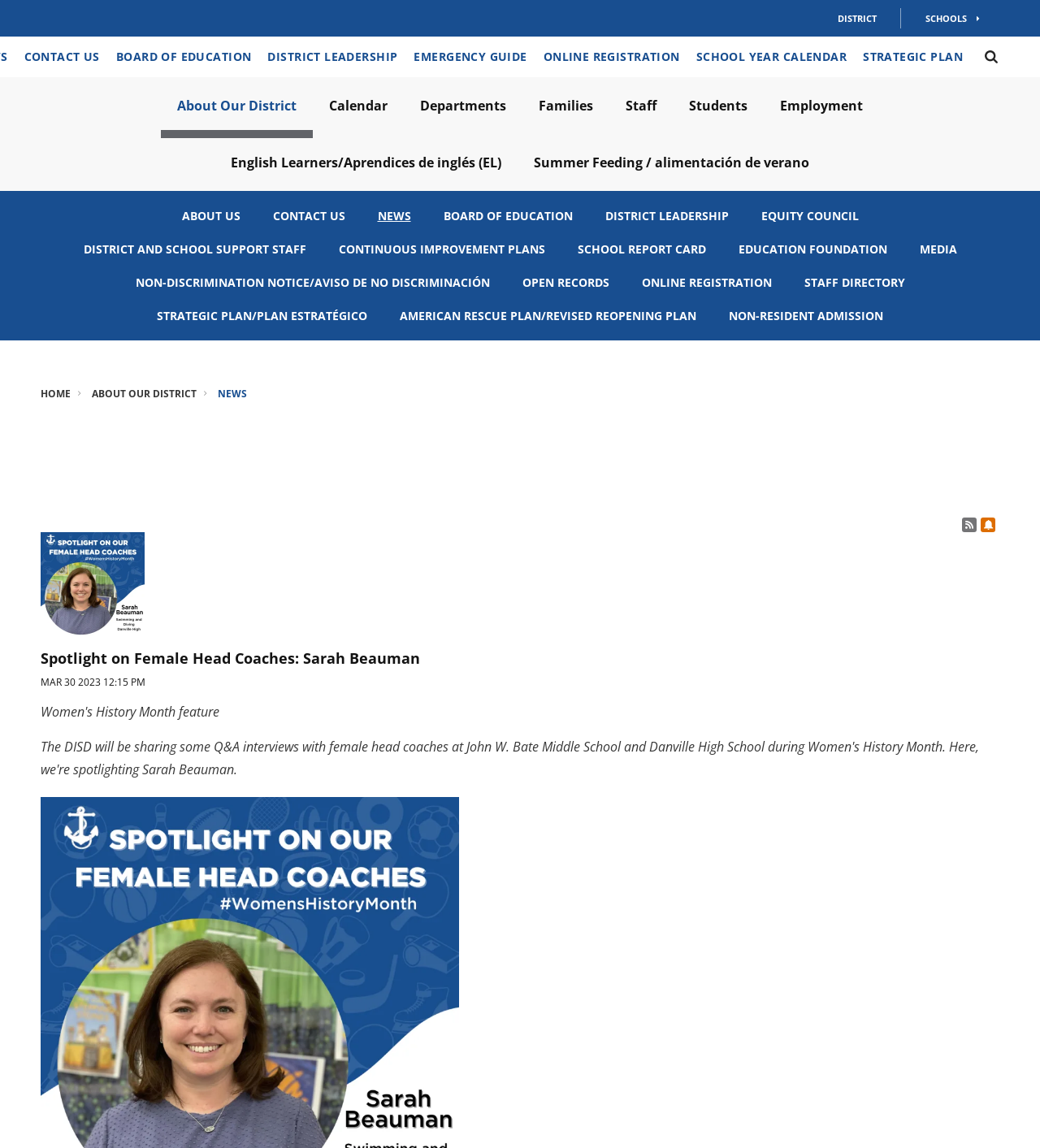Locate the UI element described by Salary Schedule 2023-2024 and provide its bounding box coordinates. Use the format (top-left x, top-left y, bottom-right x, bottom-right y) with all values as floating point numbers between 0 and 1.

[0.673, 0.235, 0.907, 0.262]